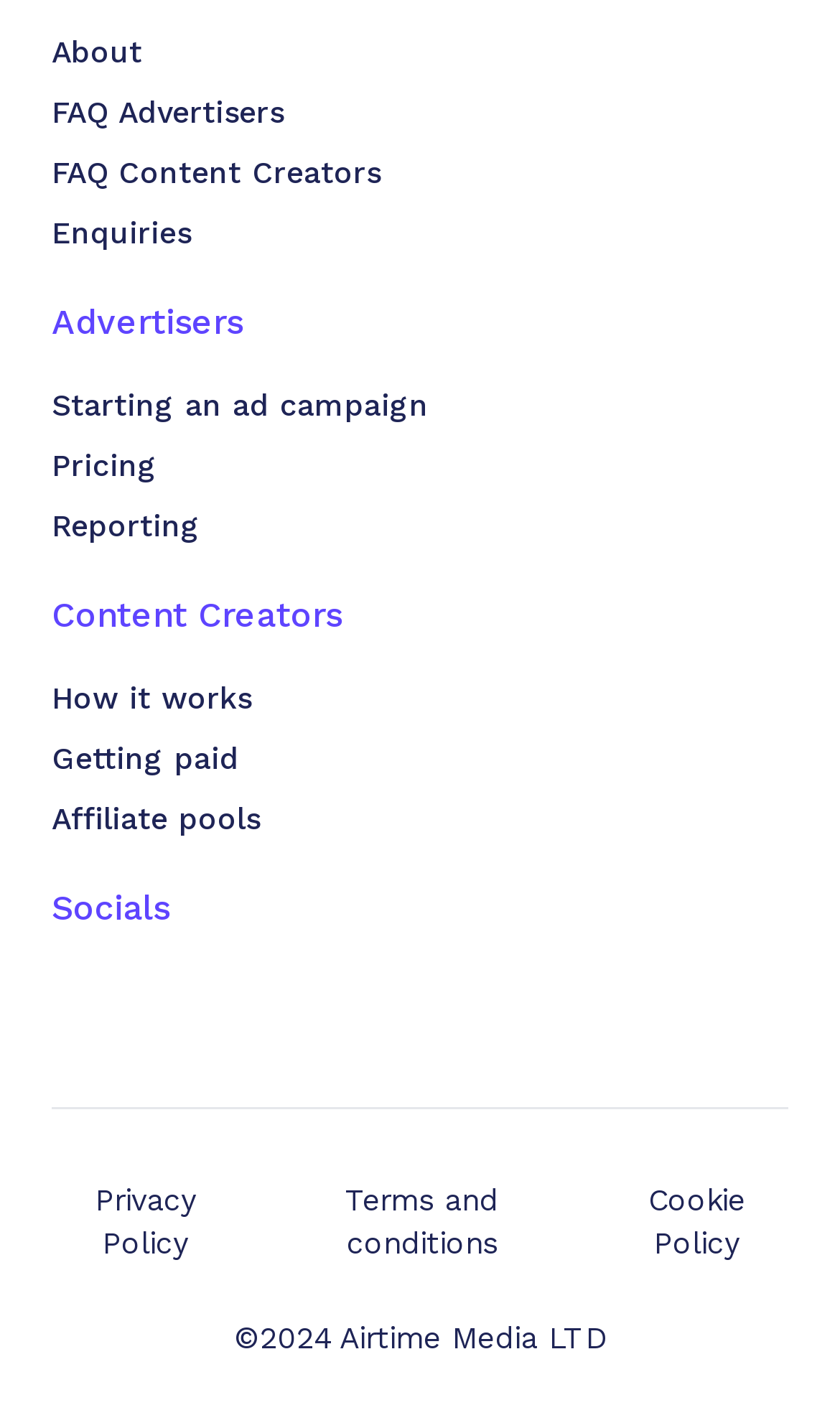What is the last link in the FAQ section?
Examine the image and give a concise answer in one word or a short phrase.

Reporting